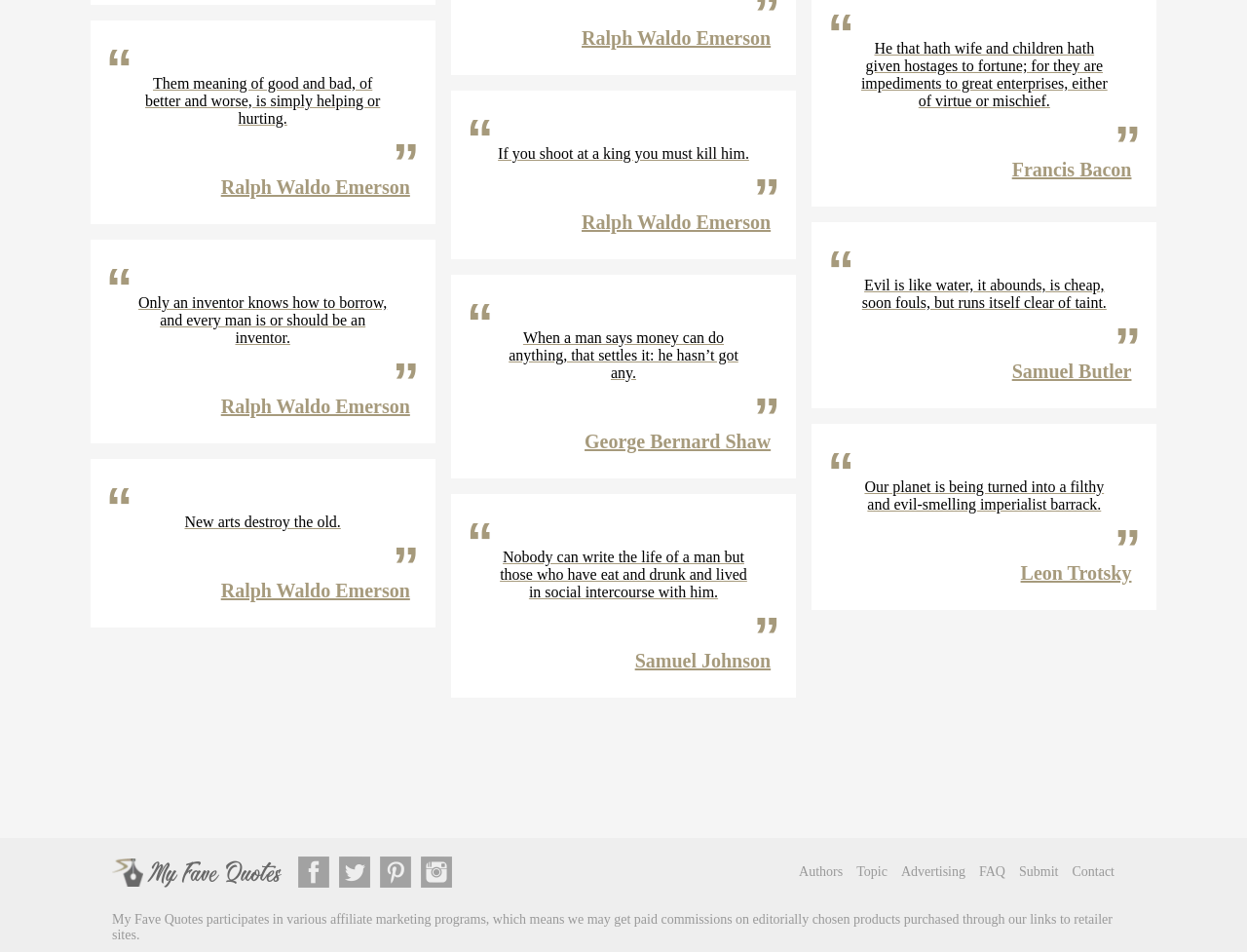What is the quote by Ralph Waldo Emerson at the top?
Based on the image, answer the question with a single word or brief phrase.

Them meaning of good and bad